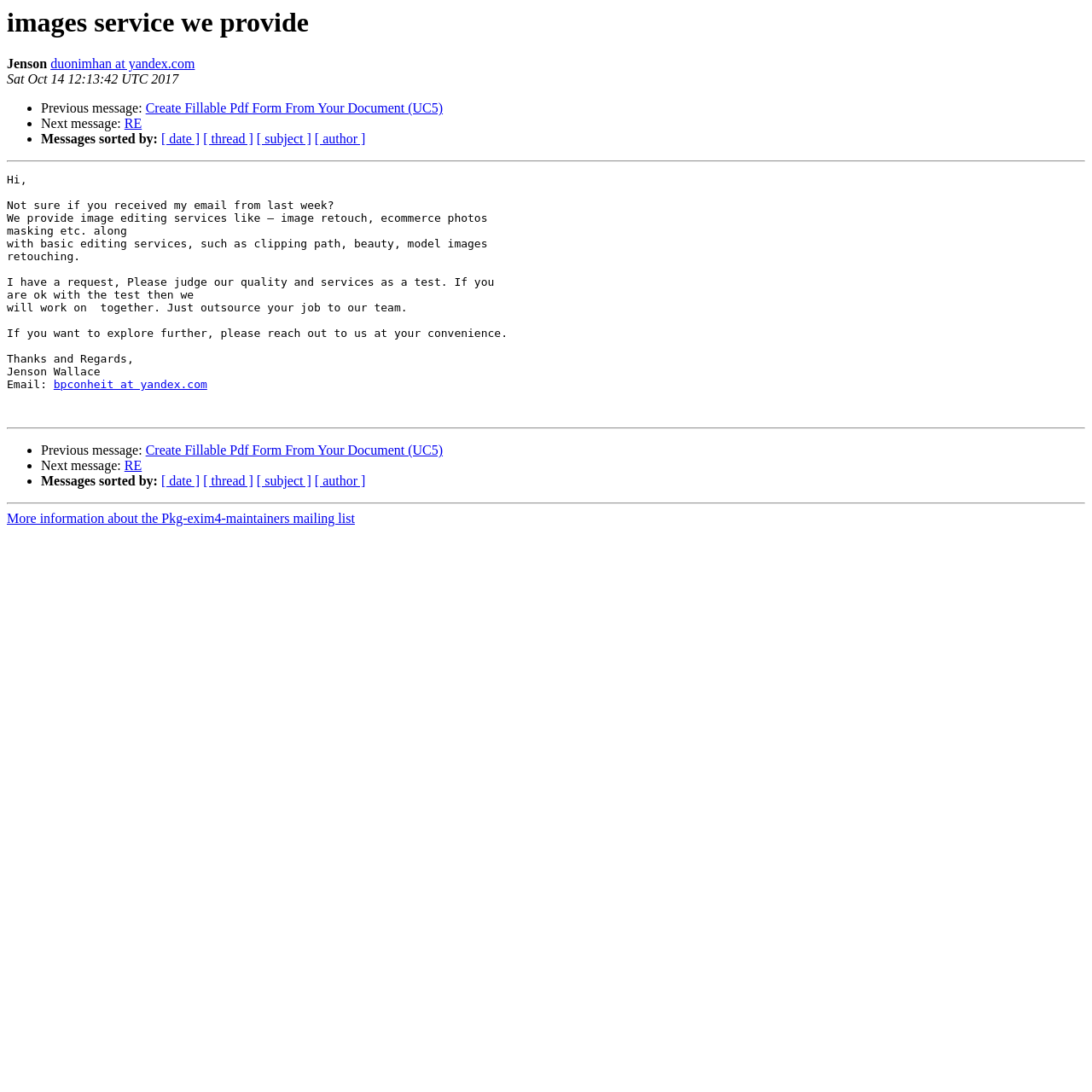Provide the bounding box coordinates of the HTML element this sentence describes: "[ subject ]". The bounding box coordinates consist of four float numbers between 0 and 1, i.e., [left, top, right, bottom].

[0.235, 0.121, 0.285, 0.134]